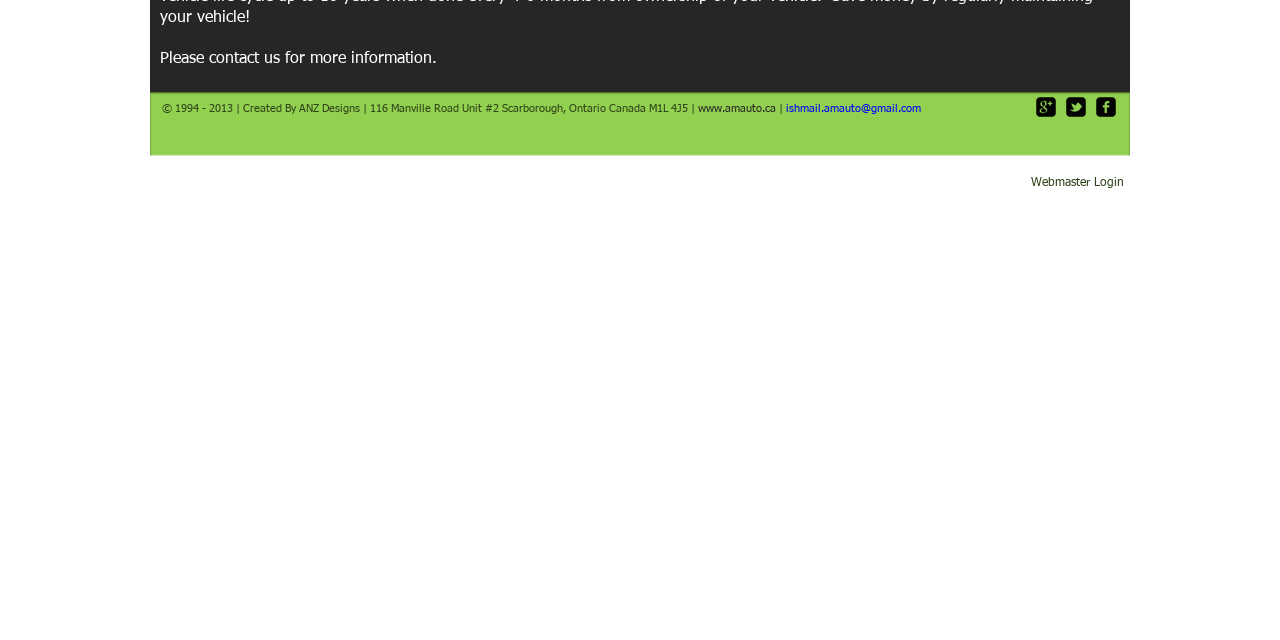Given the element description "alt="Shida Thai Massage & Spa"", identify the bounding box of the corresponding UI element.

None